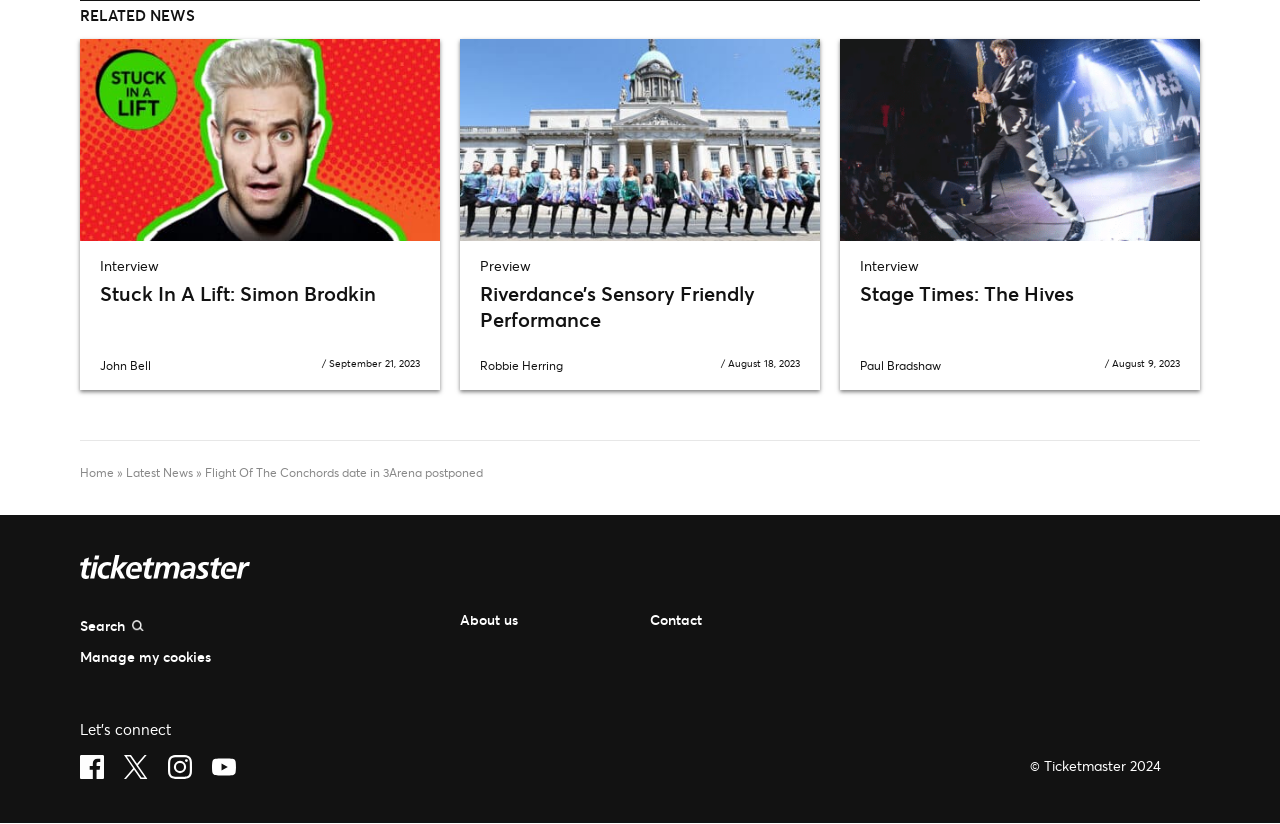Find the bounding box coordinates of the area that needs to be clicked in order to achieve the following instruction: "Click on the 'Stuck In A Lift: Simon Brodkin' article". The coordinates should be specified as four float numbers between 0 and 1, i.e., [left, top, right, bottom].

[0.062, 0.047, 0.344, 0.293]